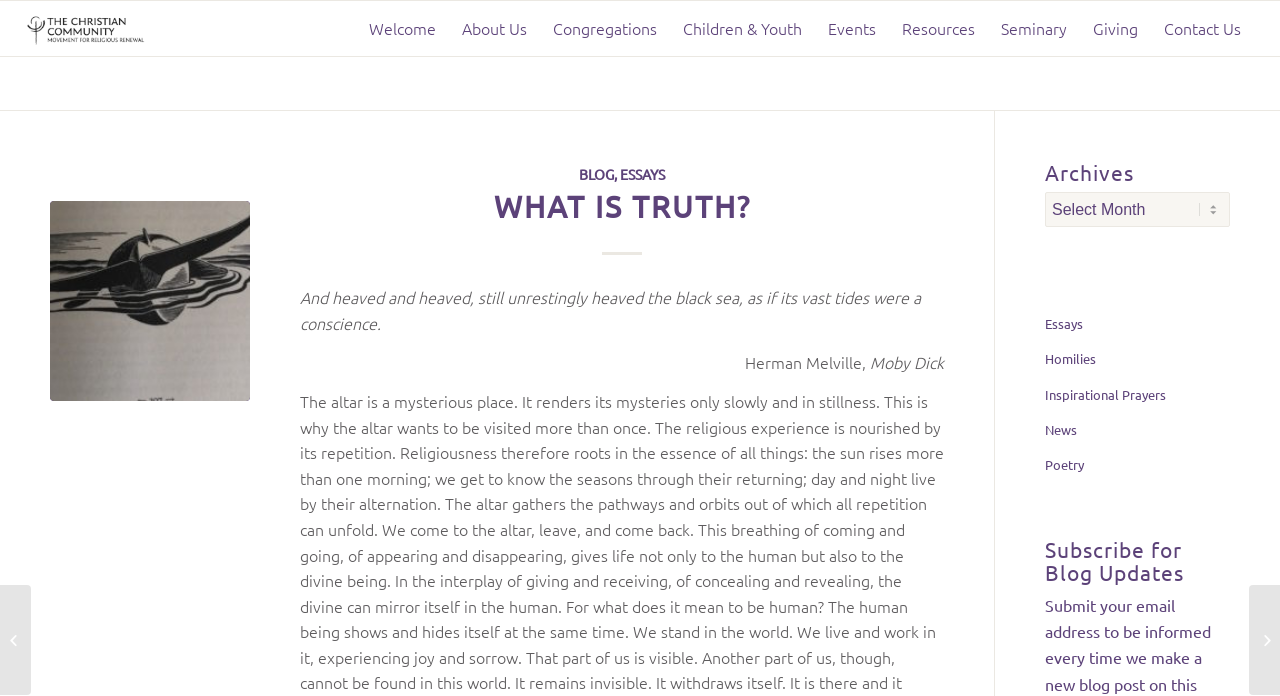Please identify the webpage's heading and generate its text content.

WHAT IS TRUTH?